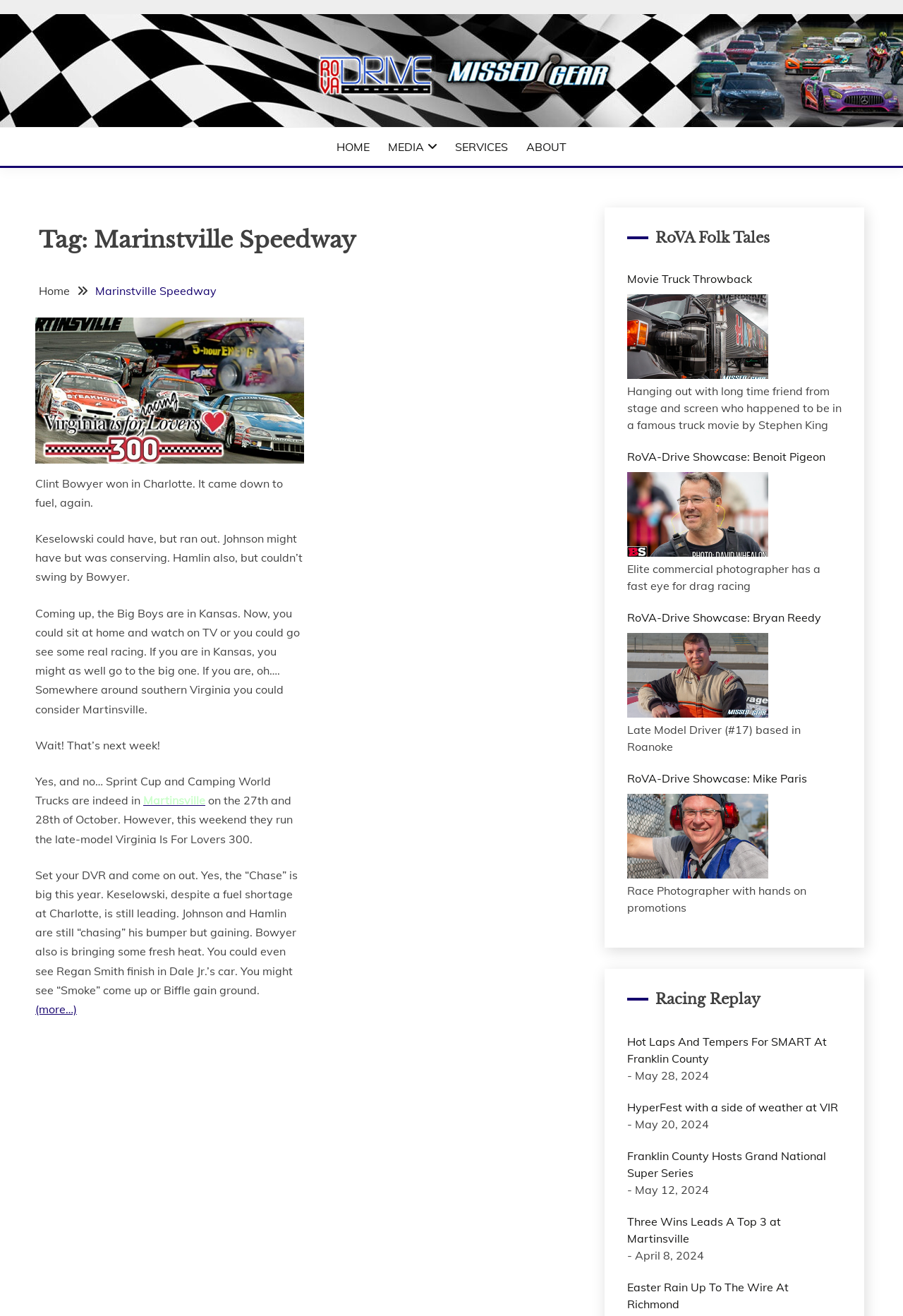What is the headline of the webpage?

Tag: Marinstville Speedway